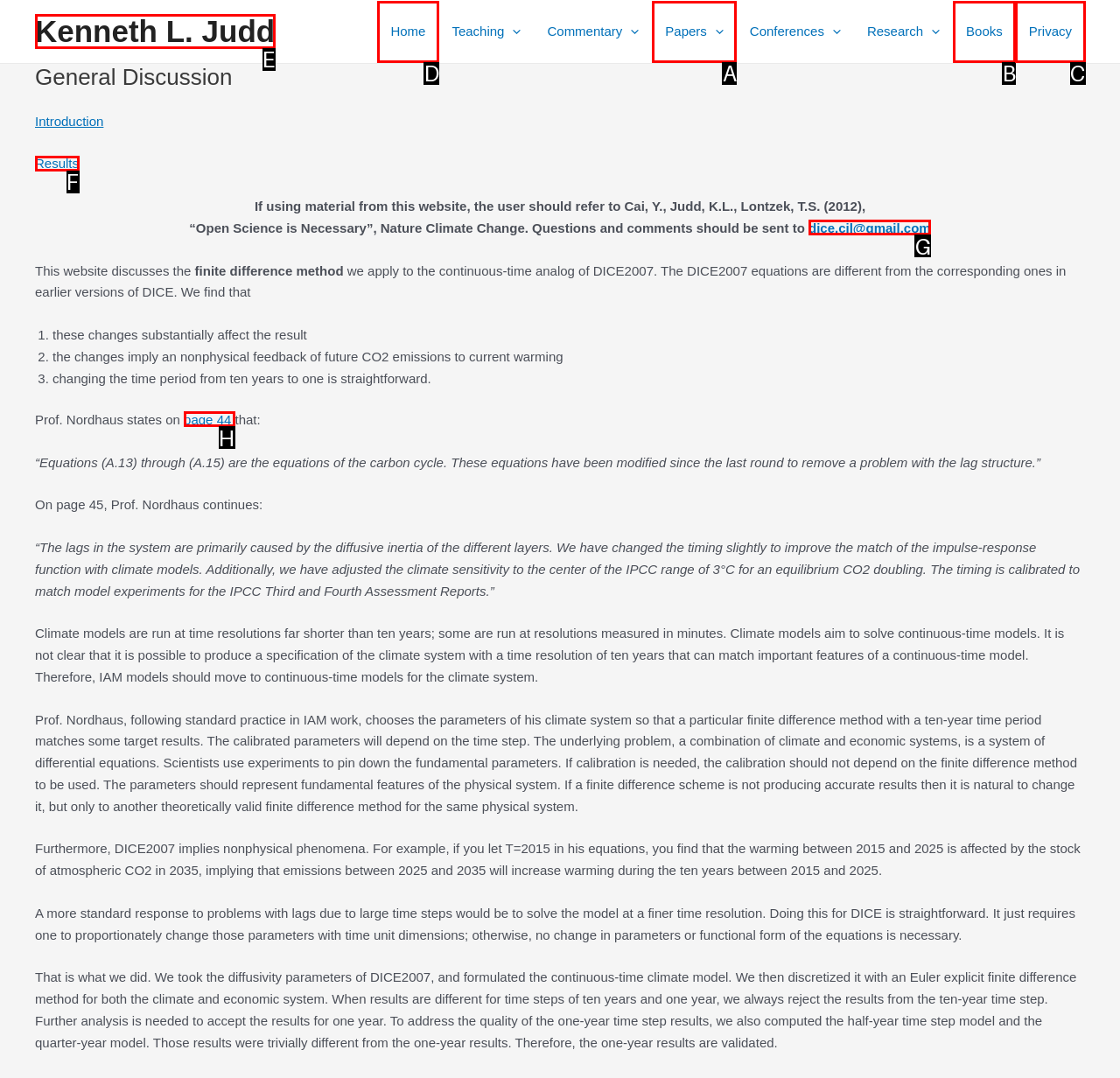Point out which UI element to click to complete this task: Click on the 'Home' link
Answer with the letter corresponding to the right option from the available choices.

D